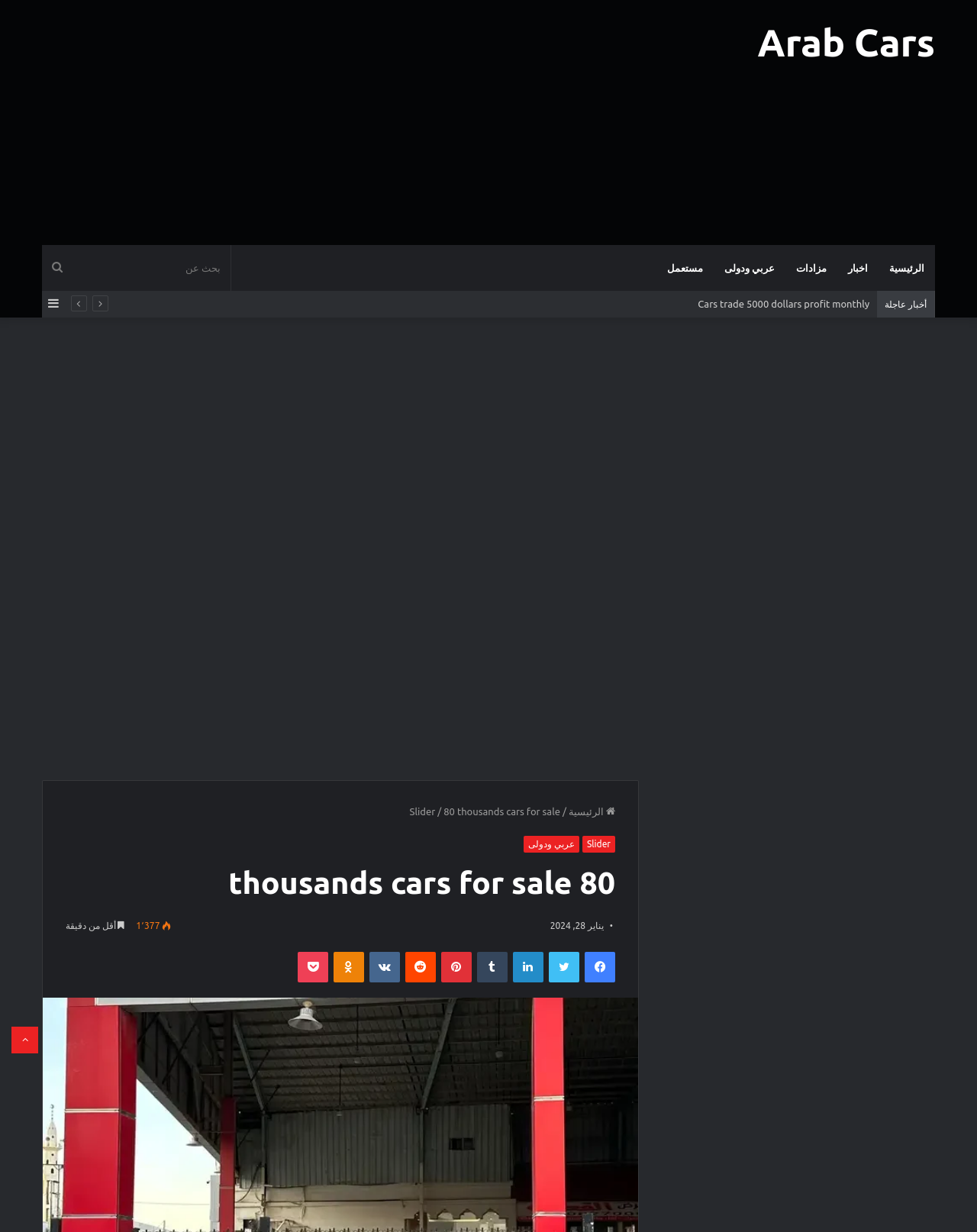Provide your answer in one word or a succinct phrase for the question: 
How many navigation links are in the main navigation bar?

6